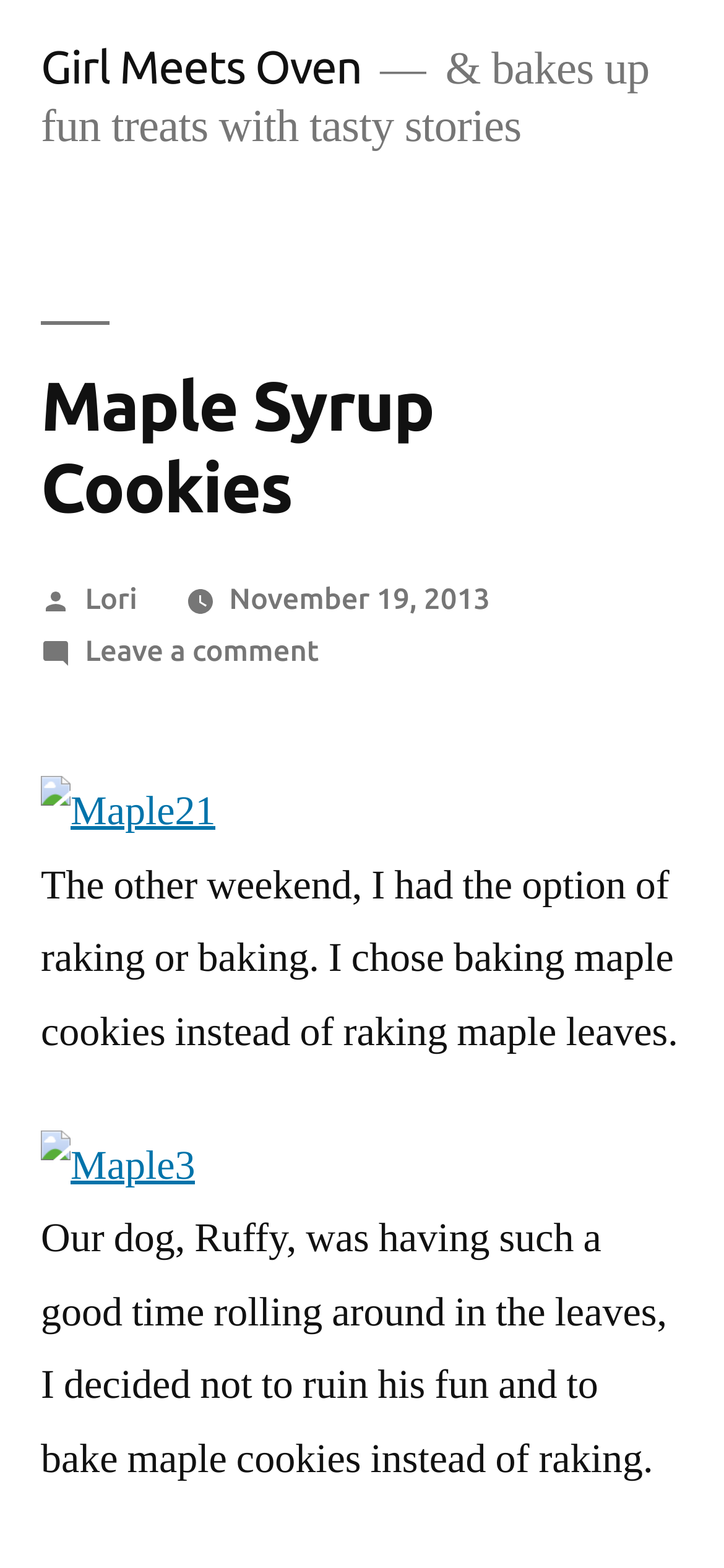From the element description: "Lori", extract the bounding box coordinates of the UI element. The coordinates should be expressed as four float numbers between 0 and 1, in the order [left, top, right, bottom].

[0.117, 0.371, 0.19, 0.392]